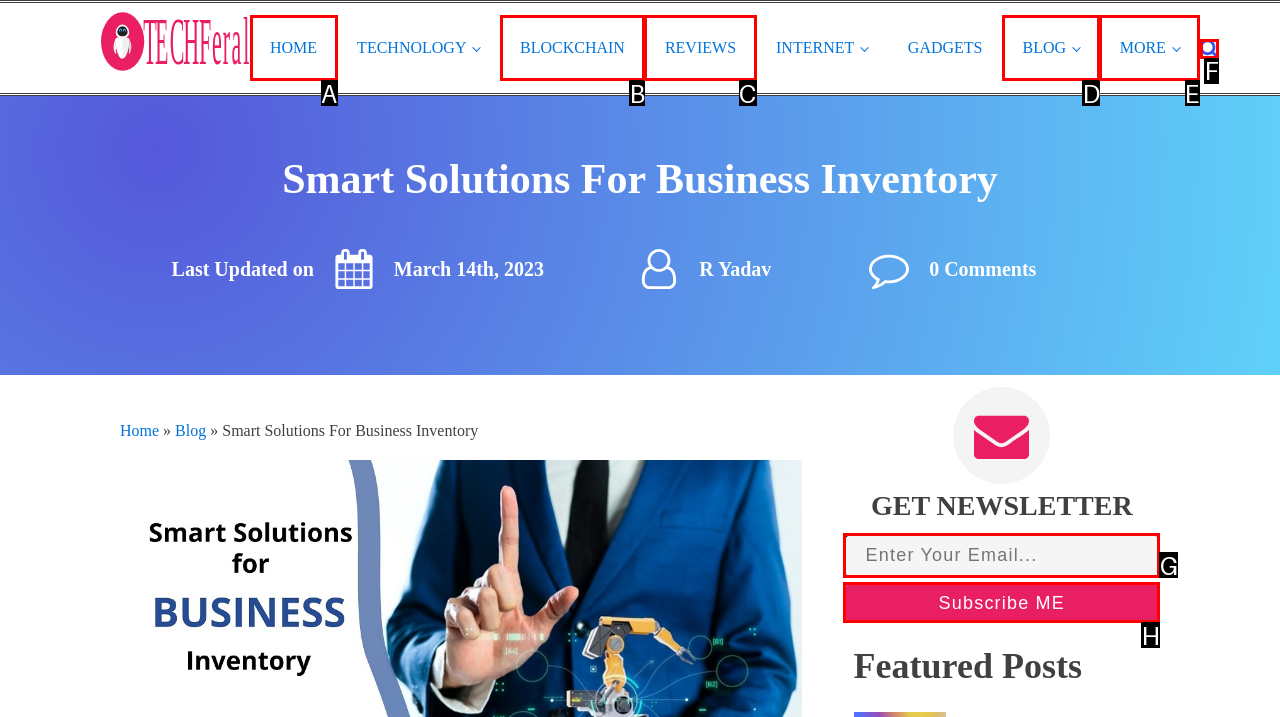Select the appropriate HTML element that needs to be clicked to execute the following task: search for something. Respond with the letter of the option.

F